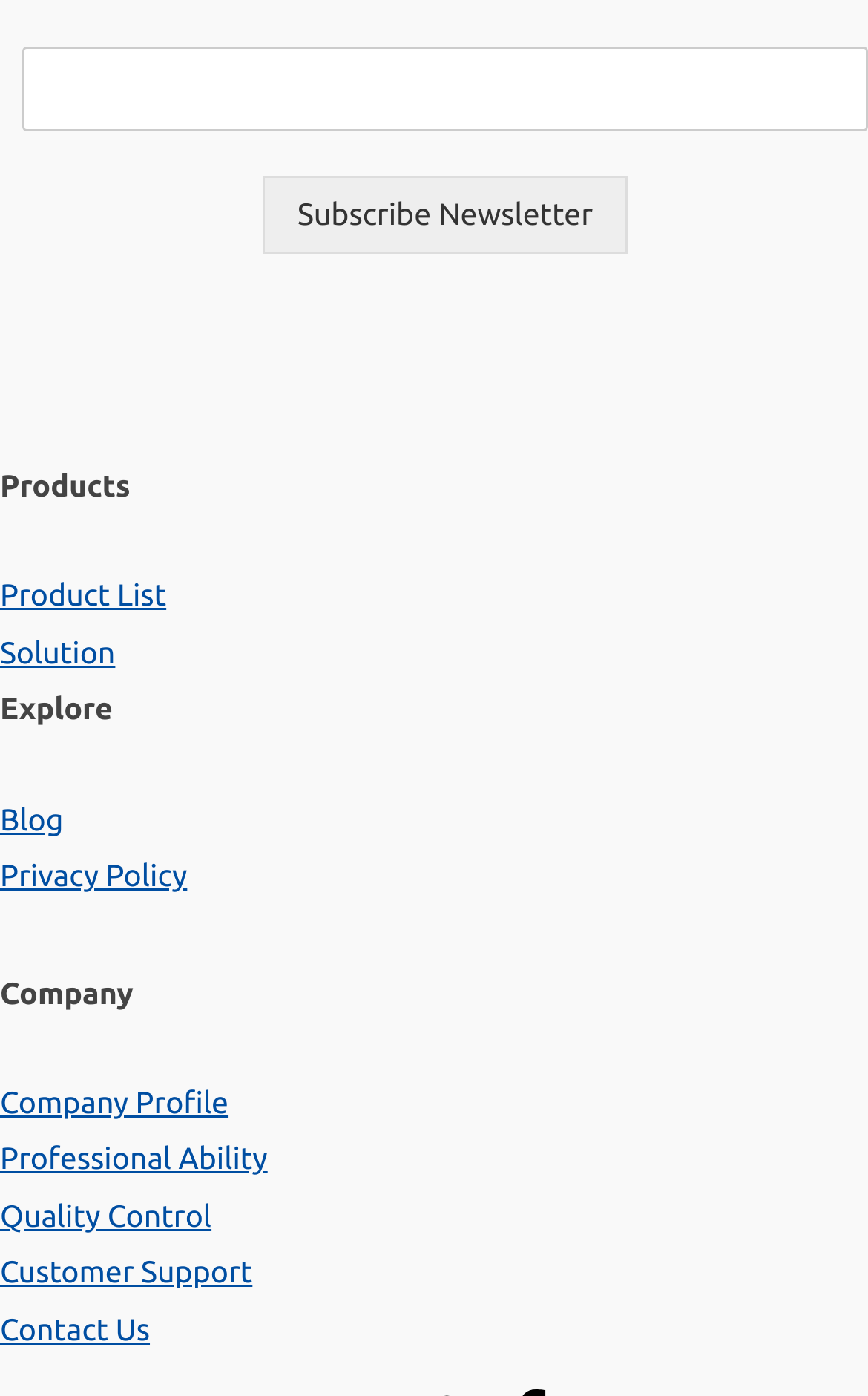Locate the bounding box coordinates of the clickable element to fulfill the following instruction: "Read the blog". Provide the coordinates as four float numbers between 0 and 1 in the format [left, top, right, bottom].

[0.0, 0.573, 0.073, 0.599]